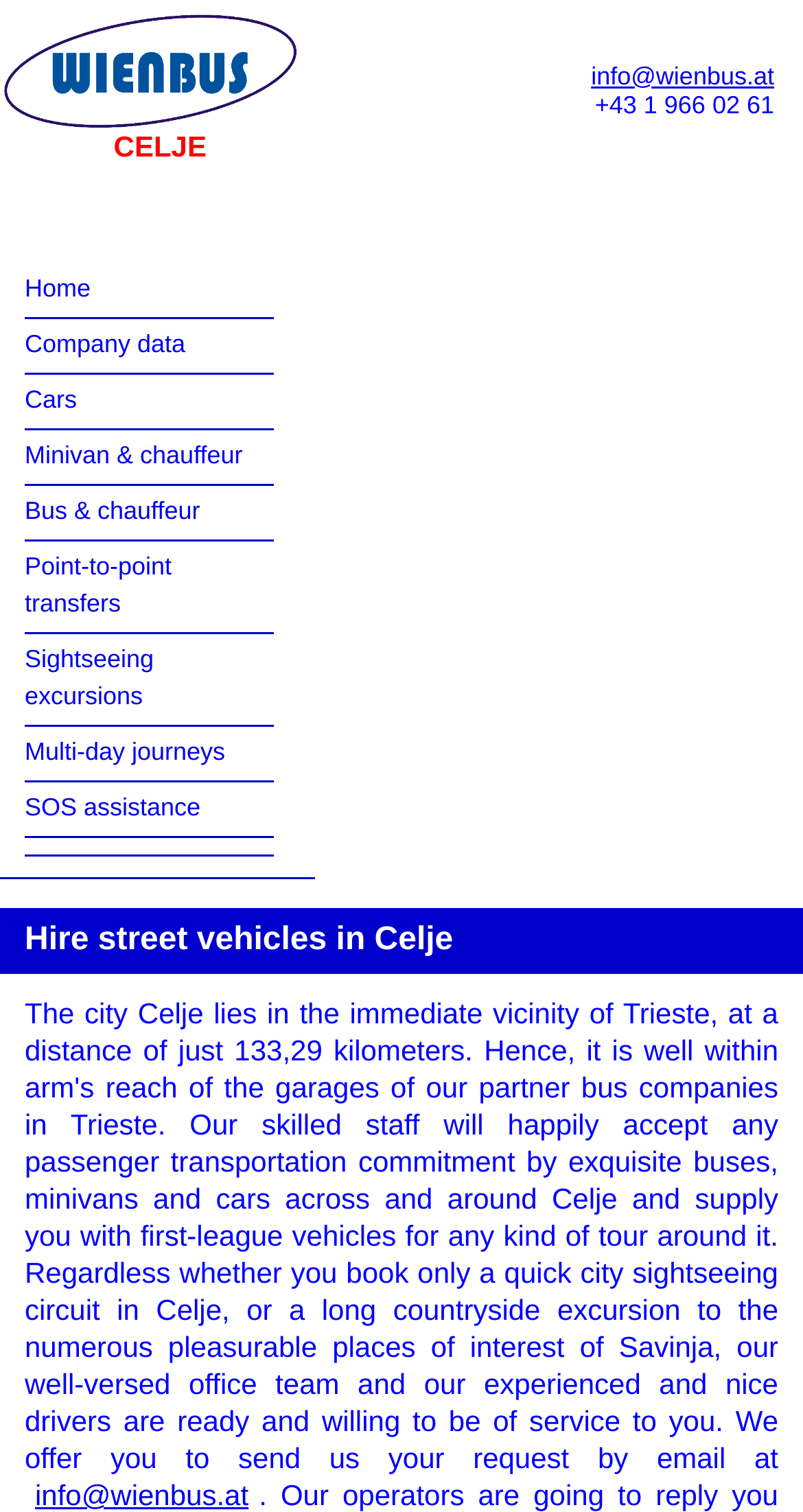Explain the webpage in detail, including its primary components.

The webpage is about WienBus Trieste, a company that arranges minivan, sedan, and bus rentals in Celje and Savinja, Slovenia, along with providing well-instructed tour guides. 

At the top of the page, there is a logo image with the text "WienBus.AT – rent buses in Vienna with coach providers from Austria and Slovakia" on the left side, followed by the text "CELJE" in the middle, and the company's contact information, including email and phone number, on the right side.

Below this section, there is a menu bar with 9 links, including "Home", "Company data", "Cars", "Minivan & chauffeur", "Bus & chauffeur", "Point-to-point transfers", "Sightseeing excursions", "Multi-day journeys", and "SOS assistance". 

Further down, there is a heading that reads "Hire street vehicles in Celje", which suggests that the webpage provides information about renting vehicles in Celje.